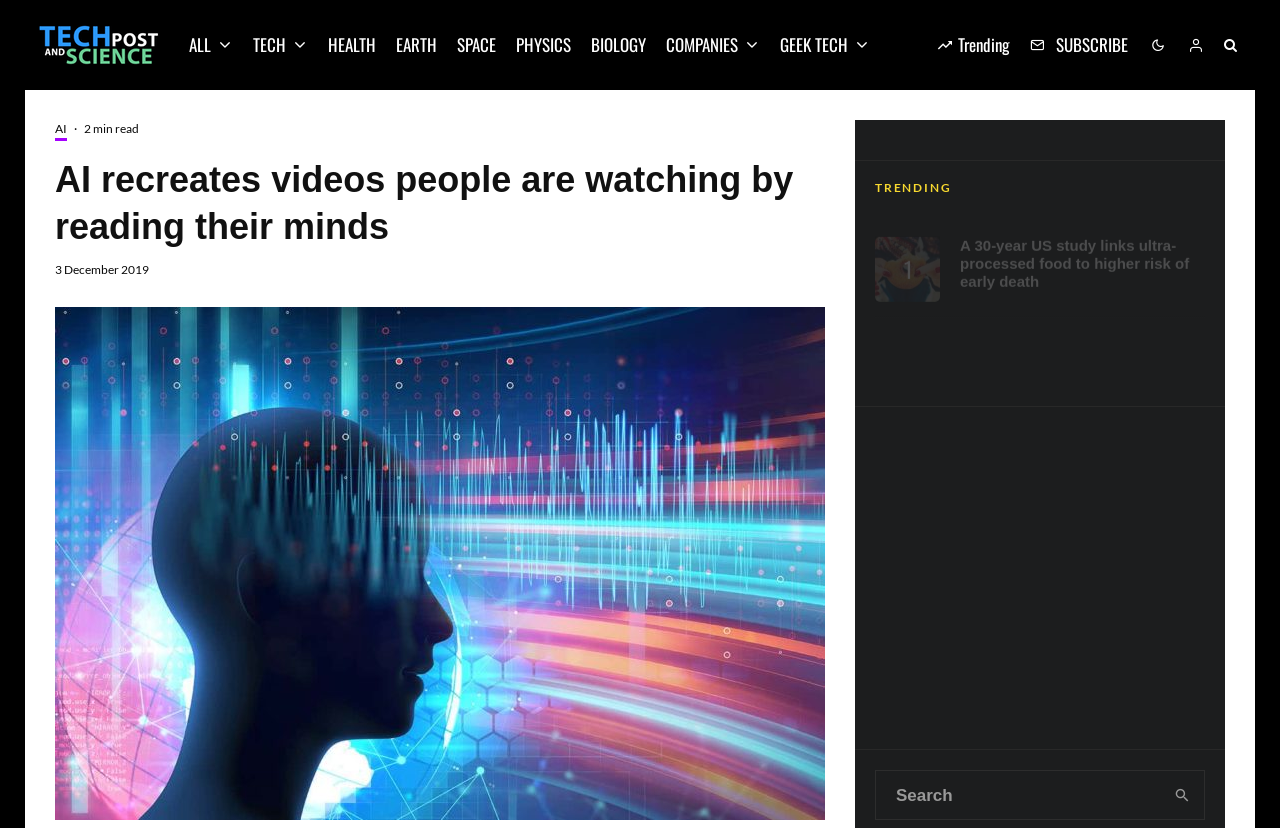Using the description "Geek Tech", locate and provide the bounding box of the UI element.

[0.601, 0.0, 0.687, 0.108]